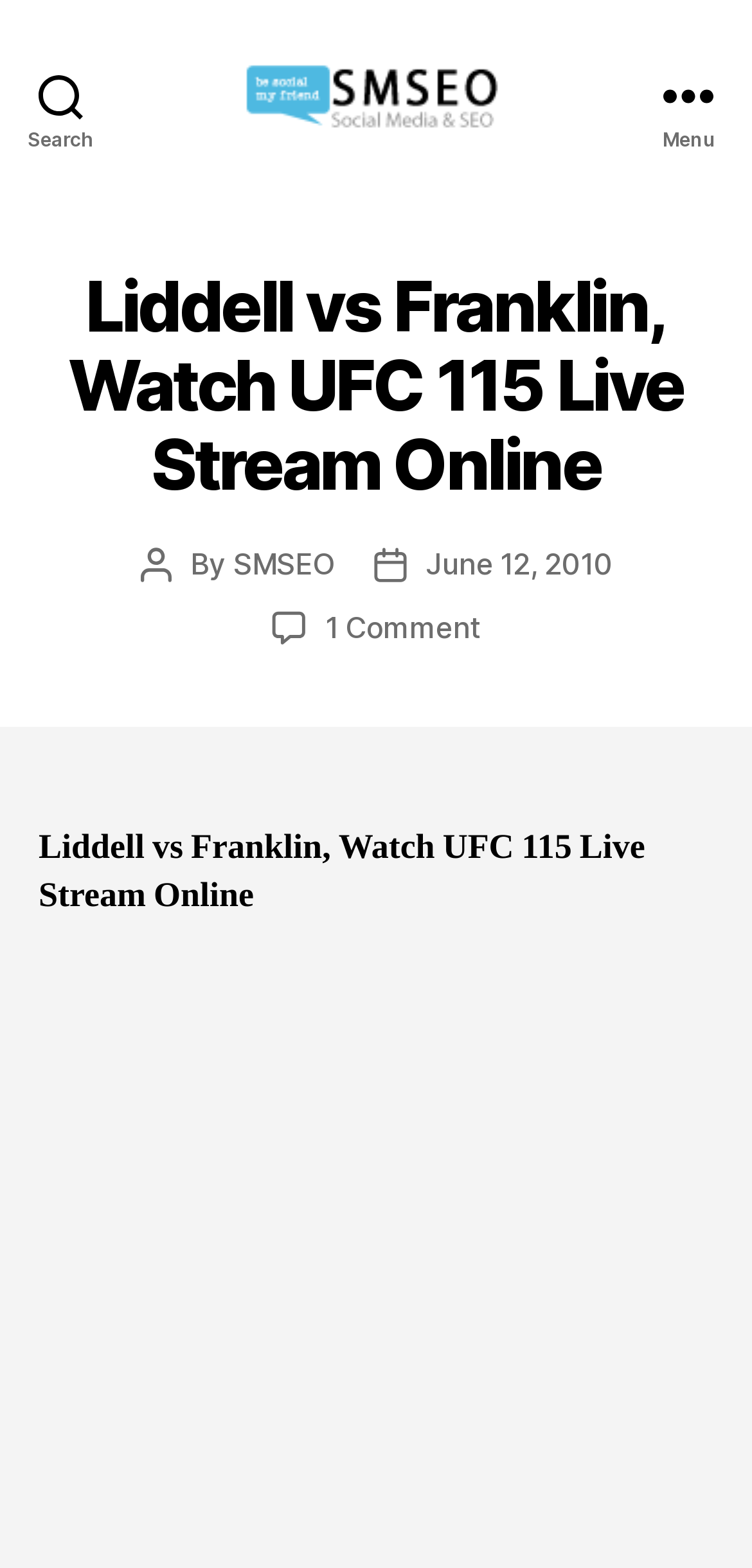What is the principal heading displayed on the webpage?

Liddell vs Franklin, Watch UFC 115 Live Stream Online